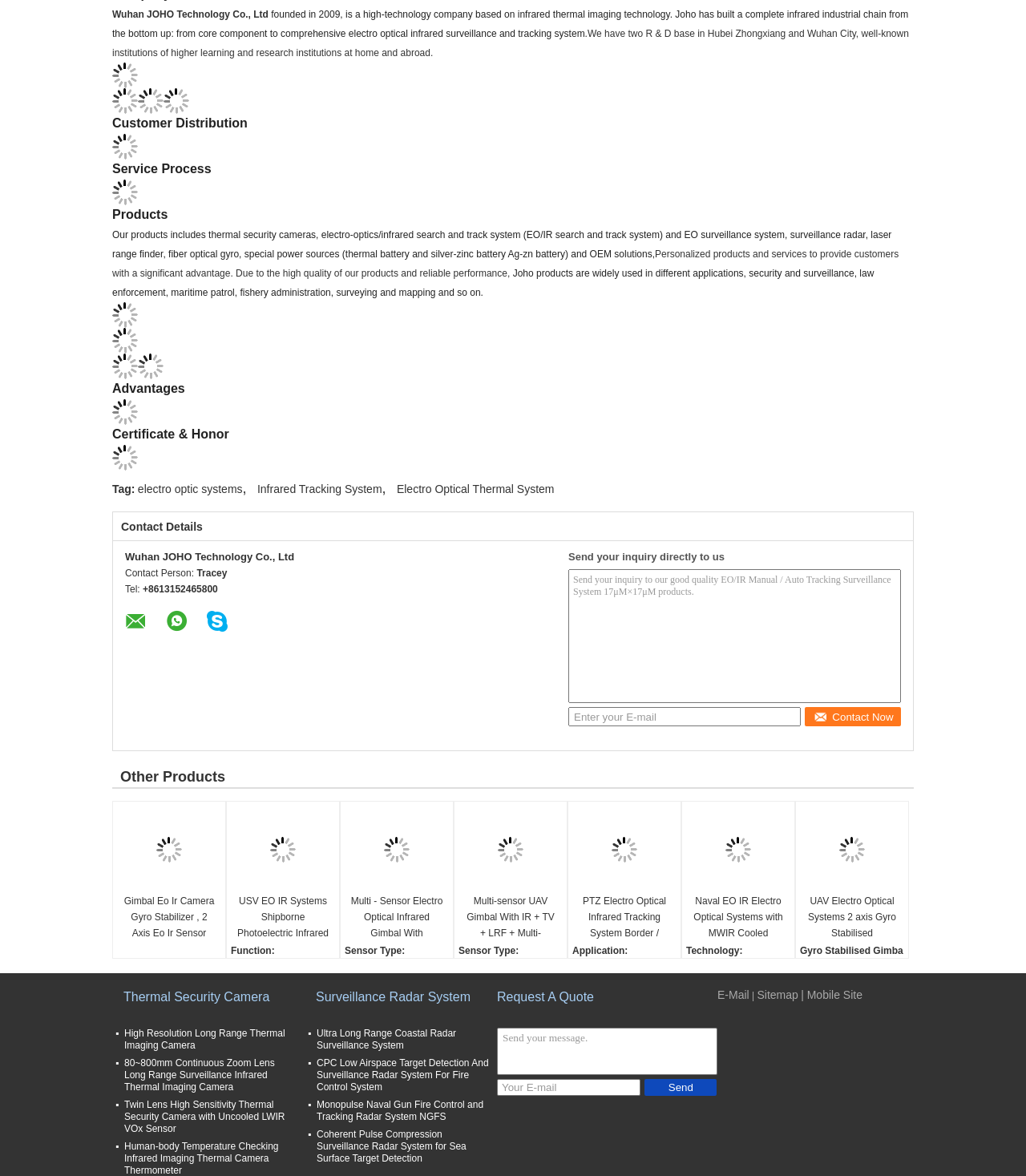What is the type of camera used in the Naval EO IR Electro Optical Systems?
Please answer the question with a detailed and comprehensive explanation.

The type of camera used in the Naval EO IR Electro Optical Systems is mentioned in the link description, which reads 'Naval EO IR Electro Optical Systems with MWIR Cooled Thermal TV camera and 20km LRF'. The camera used is a cooled MWIR thermal camera.